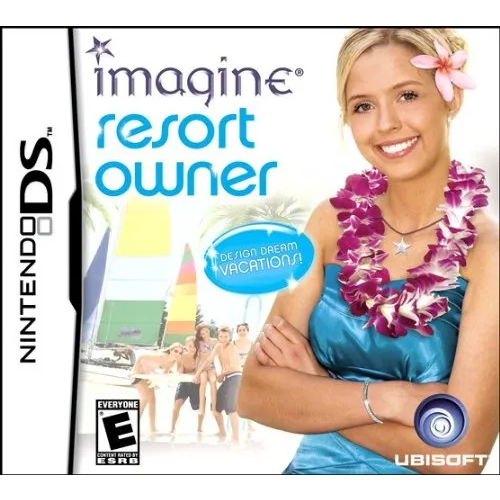What is the logo at the bottom right?
Using the picture, provide a one-word or short phrase answer.

Ubisoft